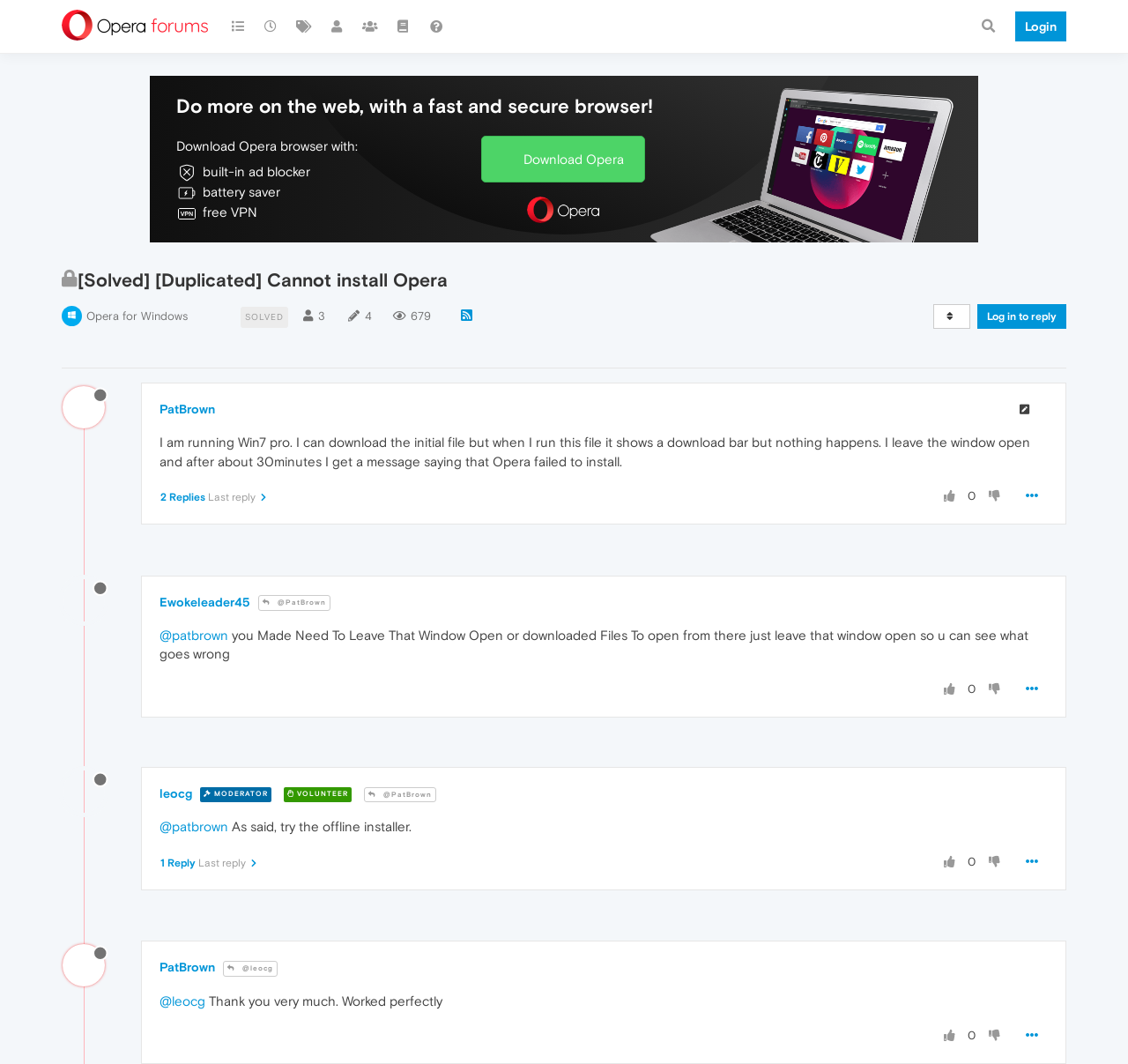Identify the primary heading of the webpage and provide its text.

[Solved] [Duplicated] Cannot install Opera